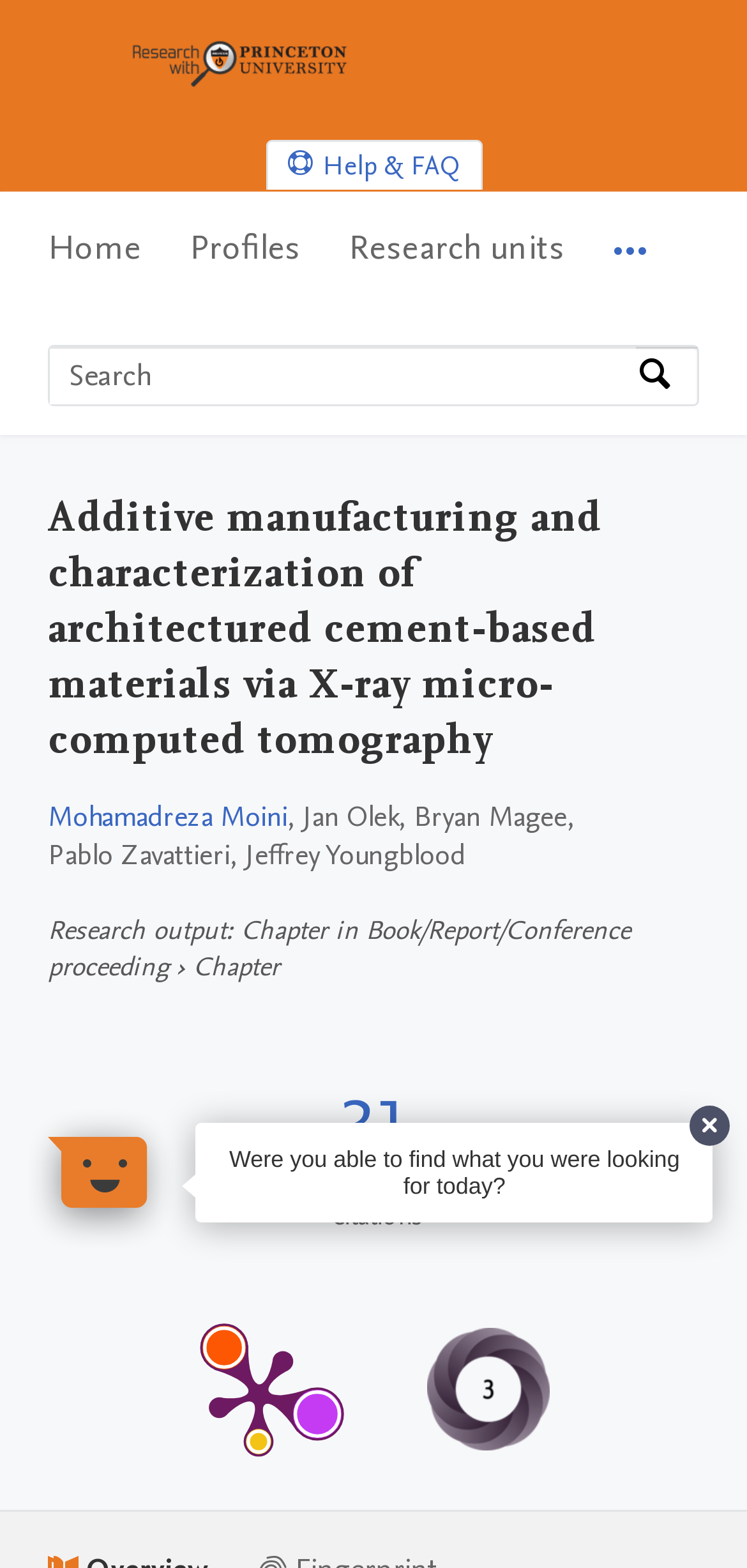Predict the bounding box coordinates of the area that should be clicked to accomplish the following instruction: "Open publication metrics". The bounding box coordinates should consist of four float numbers between 0 and 1, i.e., [left, top, right, bottom].

[0.064, 0.721, 0.198, 0.775]